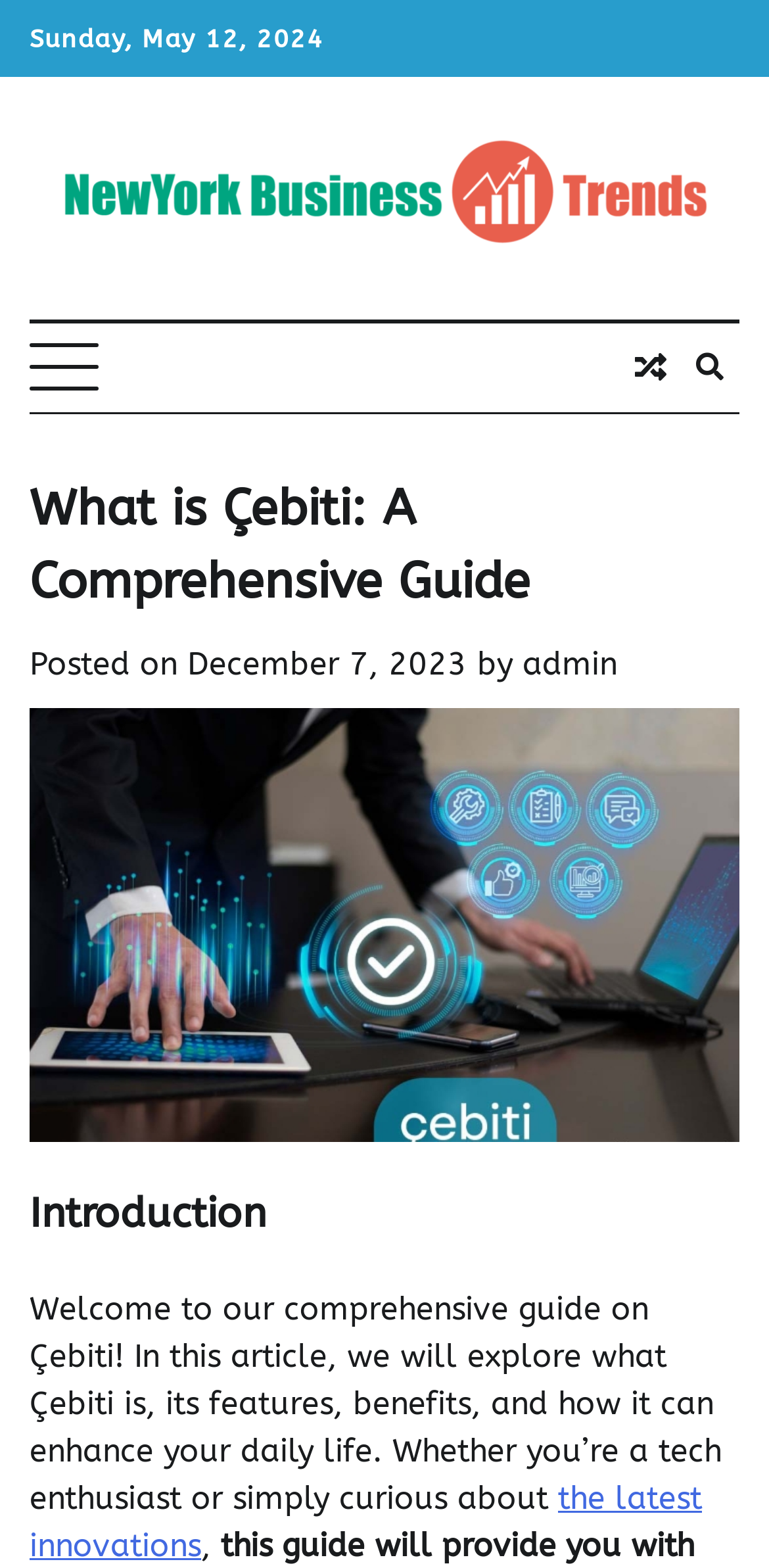Kindly respond to the following question with a single word or a brief phrase: 
How many links are in the main heading section?

2